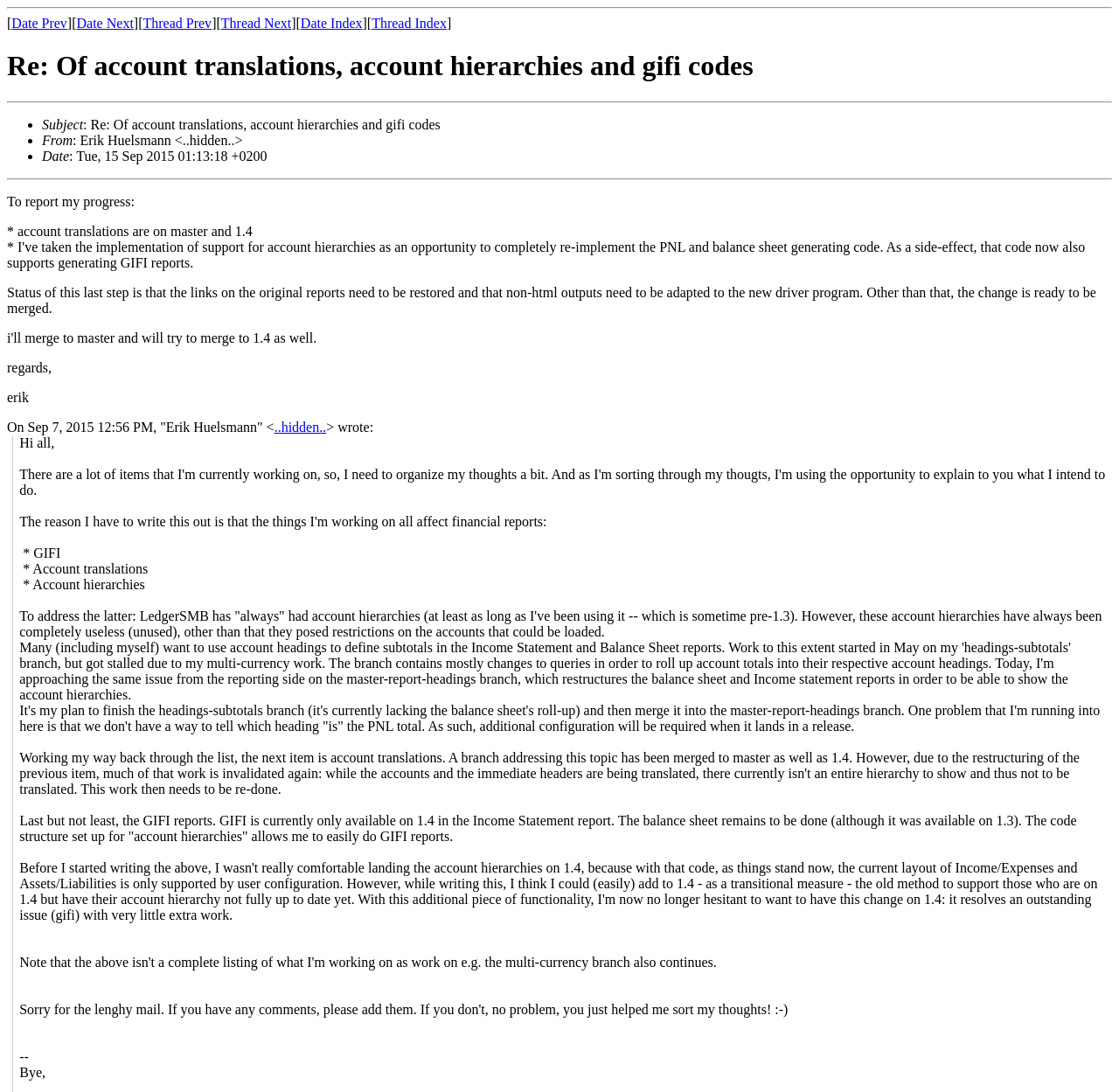Refer to the screenshot and give an in-depth answer to this question: Who is the sender of the email?

I found the sender of the email by looking at the static text element that says 'From:' and then reading the text that follows it, which is 'Erik Huelsmann <..hidden..>'.